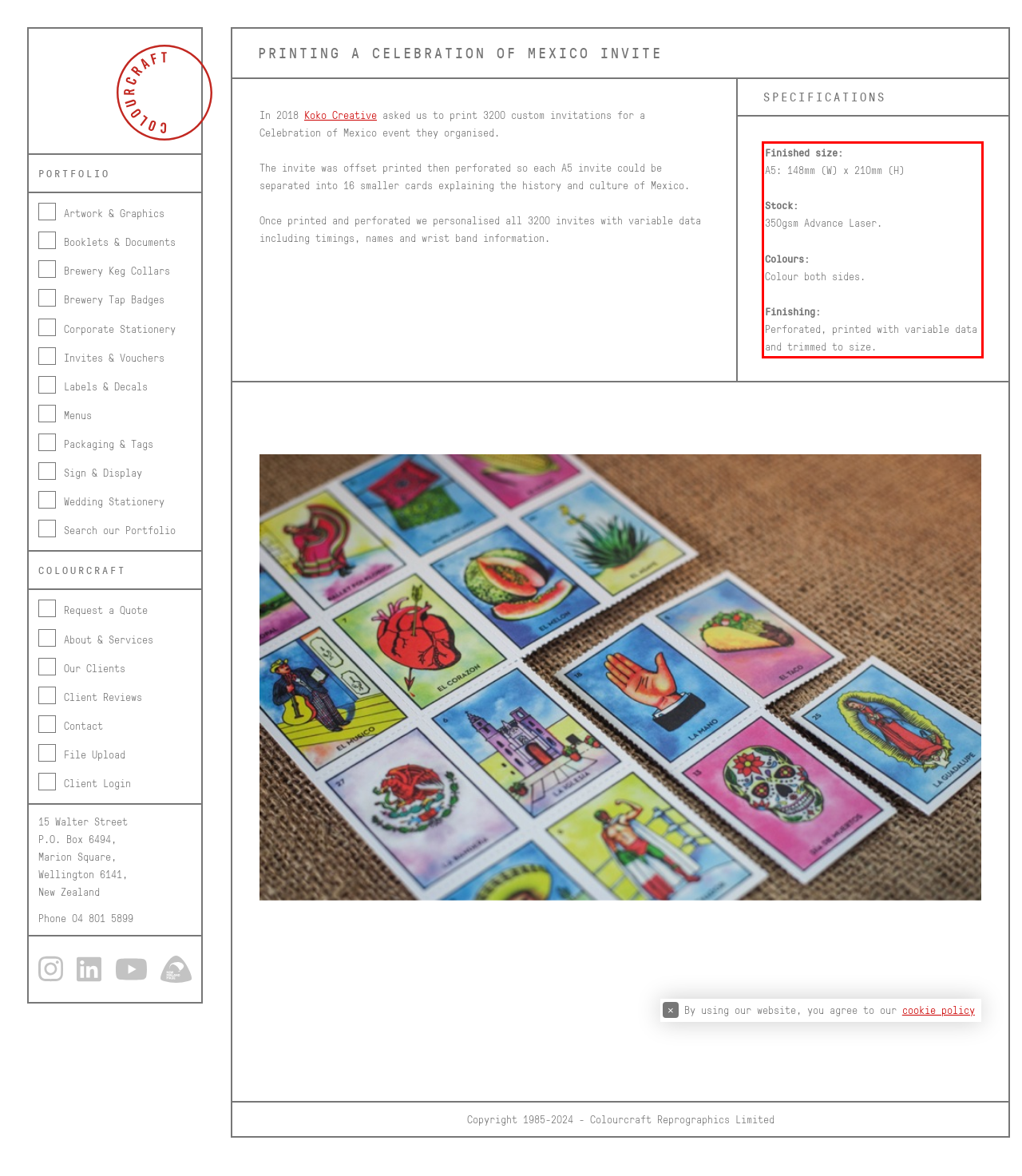Please take the screenshot of the webpage, find the red bounding box, and generate the text content that is within this red bounding box.

Finished size: A5: 148mm (W) x 210mm (H) Stock: 350gsm Advance Laser. Colours: Colour both sides. Finishing: Perforated, printed with variable data and trimmed to size.